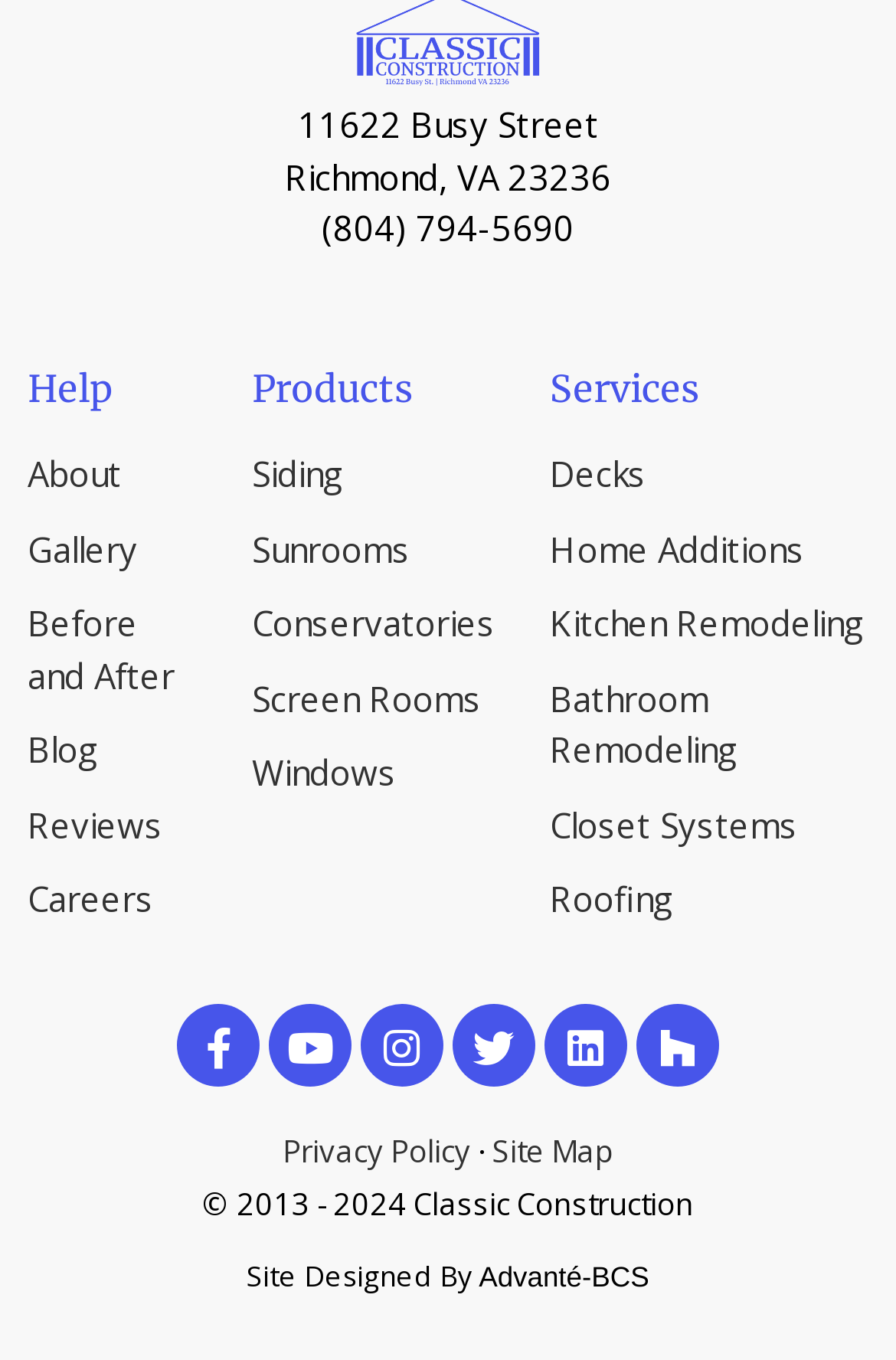Give the bounding box coordinates for this UI element: "parent_node: Like us on Facebook". The coordinates should be four float numbers between 0 and 1, arranged as [left, top, right, bottom].

[0.505, 0.738, 0.597, 0.798]